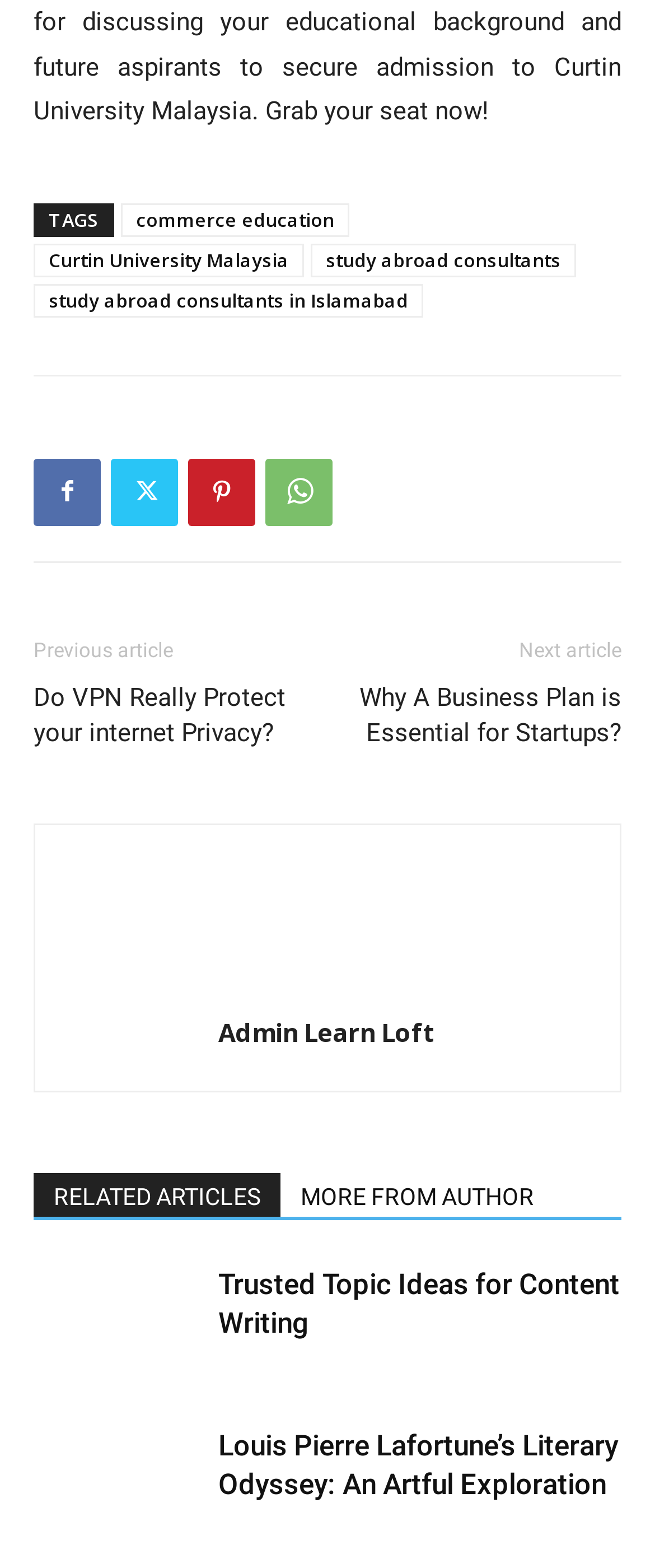Find the bounding box coordinates of the element I should click to carry out the following instruction: "Click on the link to study abroad consultants".

[0.474, 0.155, 0.879, 0.177]